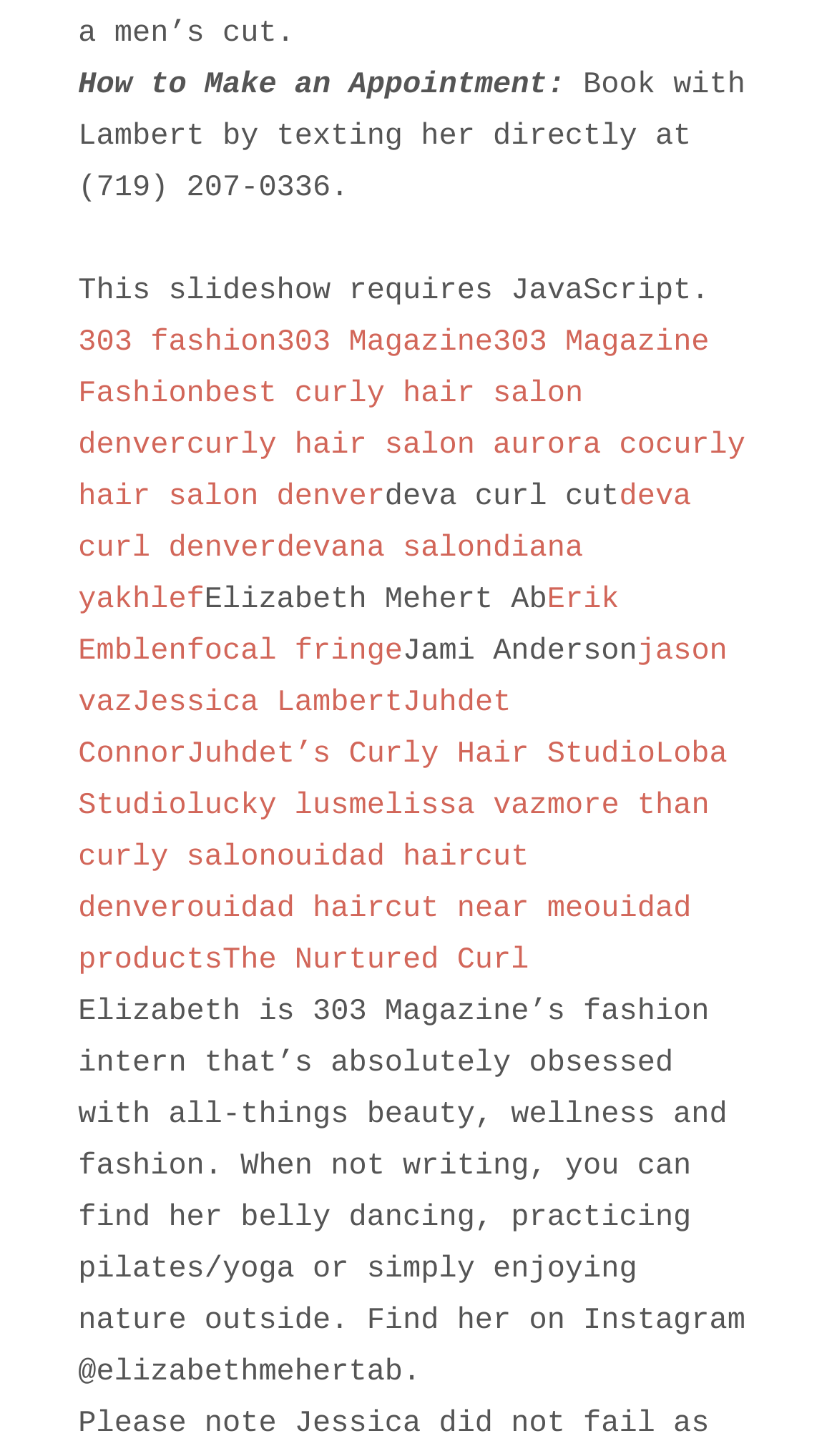Locate the bounding box coordinates of the element that needs to be clicked to carry out the instruction: "Check out Diana Yakhlef's profile". The coordinates should be given as four float numbers ranging from 0 to 1, i.e., [left, top, right, bottom].

[0.093, 0.365, 0.697, 0.424]